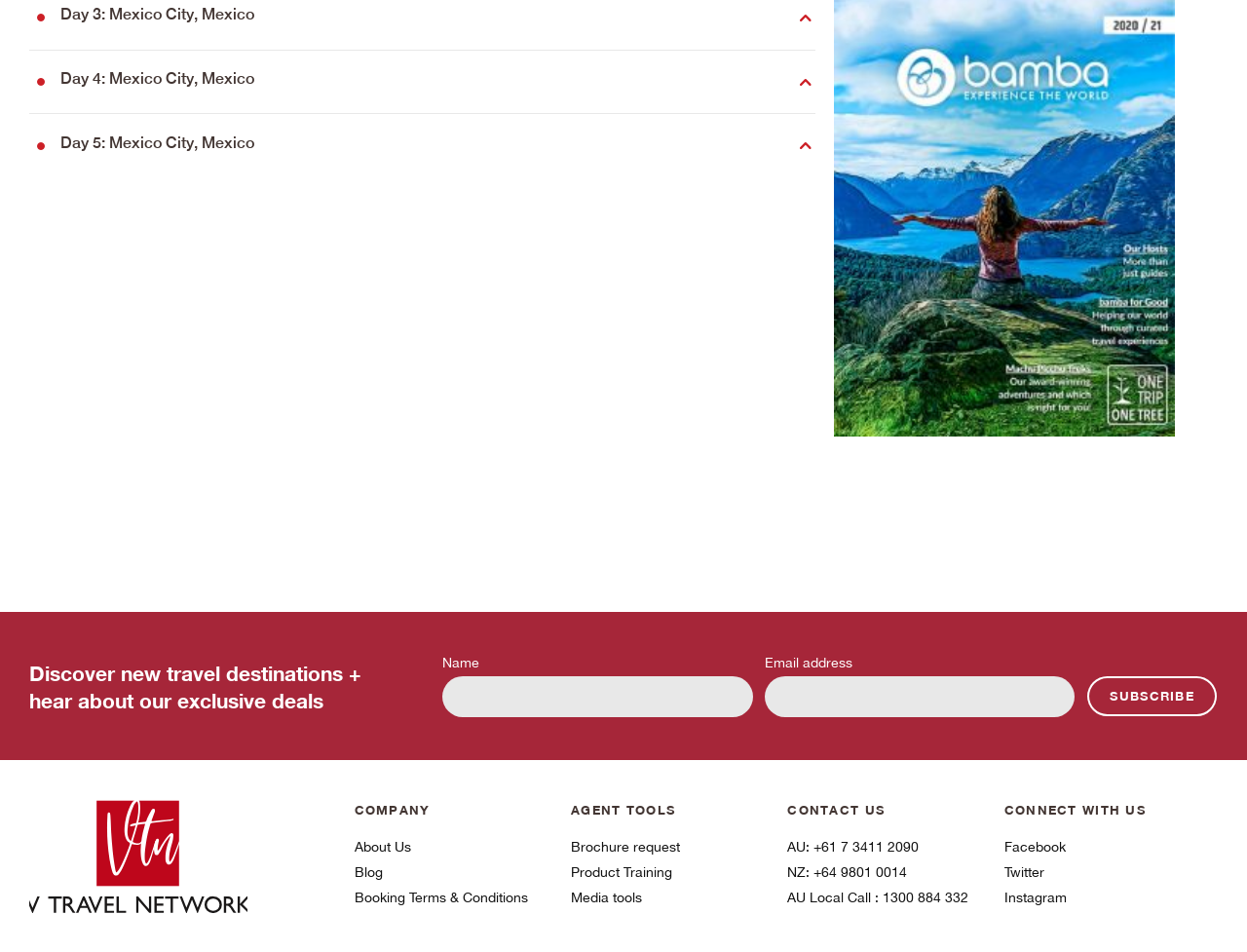Locate the bounding box coordinates of the region to be clicked to comply with the following instruction: "Follow on Facebook". The coordinates must be four float numbers between 0 and 1, in the form [left, top, right, bottom].

[0.805, 0.879, 0.96, 0.9]